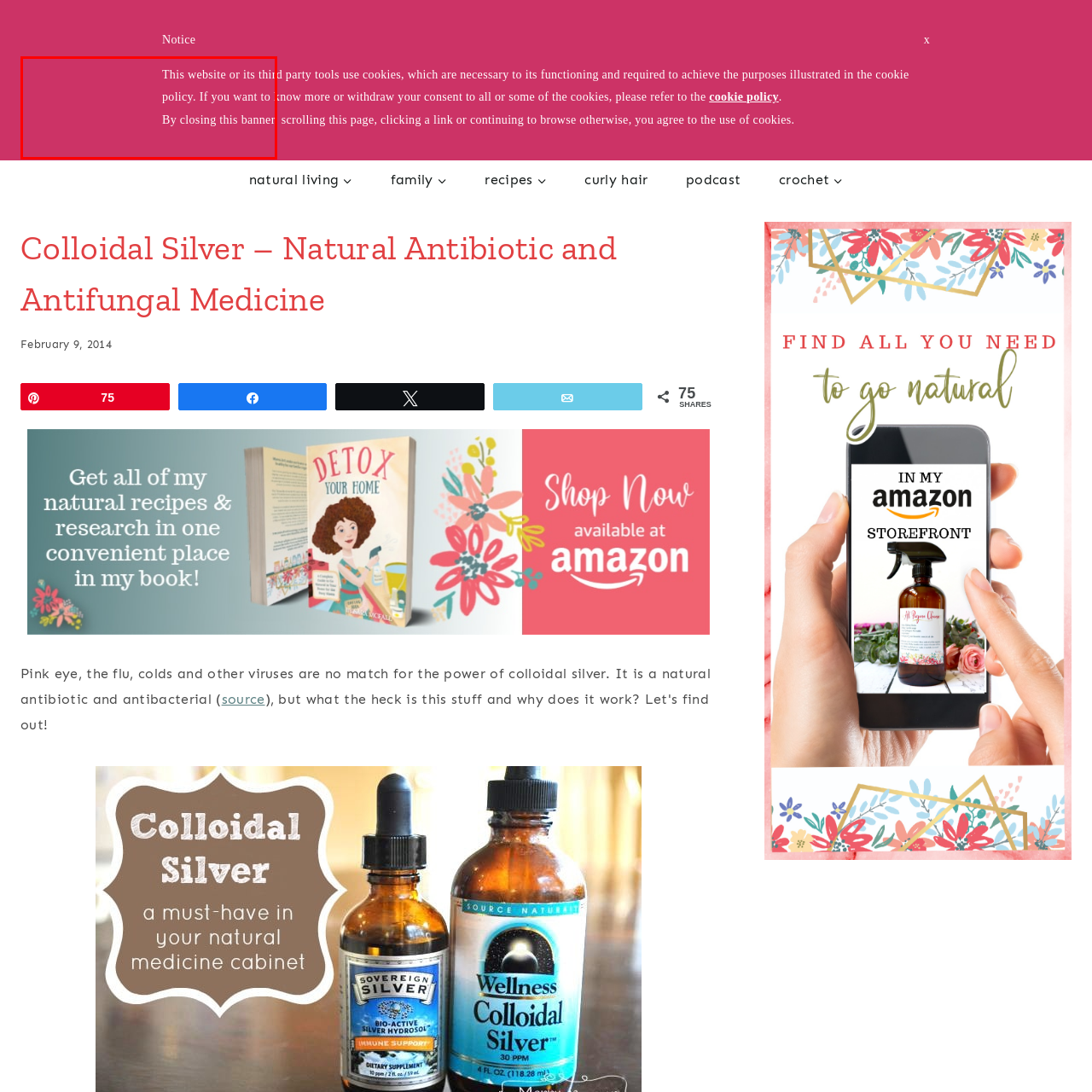What is the purpose of the notice banner?
Focus on the visual details within the red bounding box and provide an in-depth answer based on your observations.

The caption explains that the notice banner serves as a crucial reminder of web policy and user rights regarding data tracking, and it encourages users to learn more about cookie usage or withdraw their consent, indicating that the primary purpose of the banner is to inform users about cookie usage and obtain their consent.